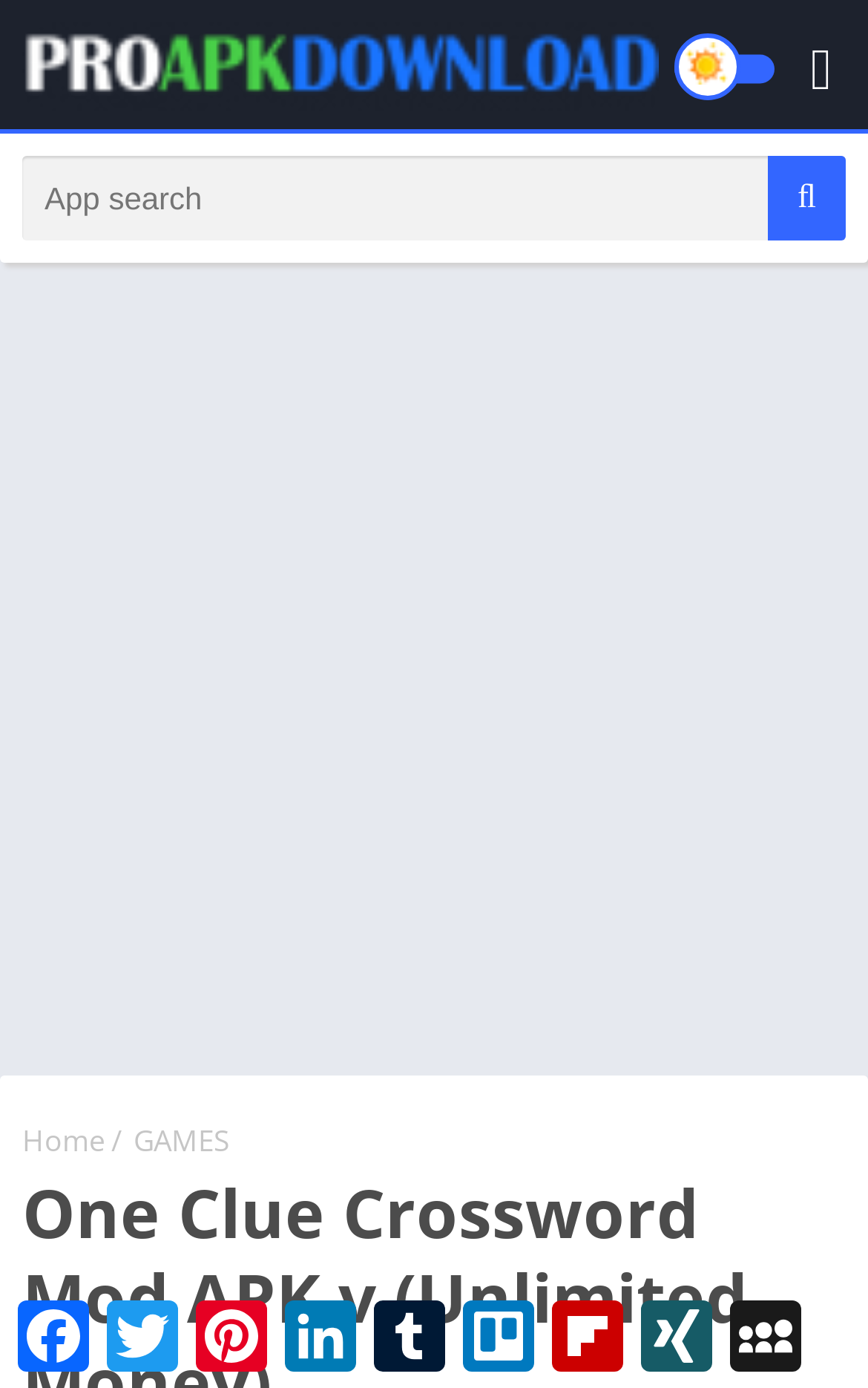Please find the bounding box for the UI component described as follows: "Twitter".

[0.113, 0.93, 0.215, 0.995]